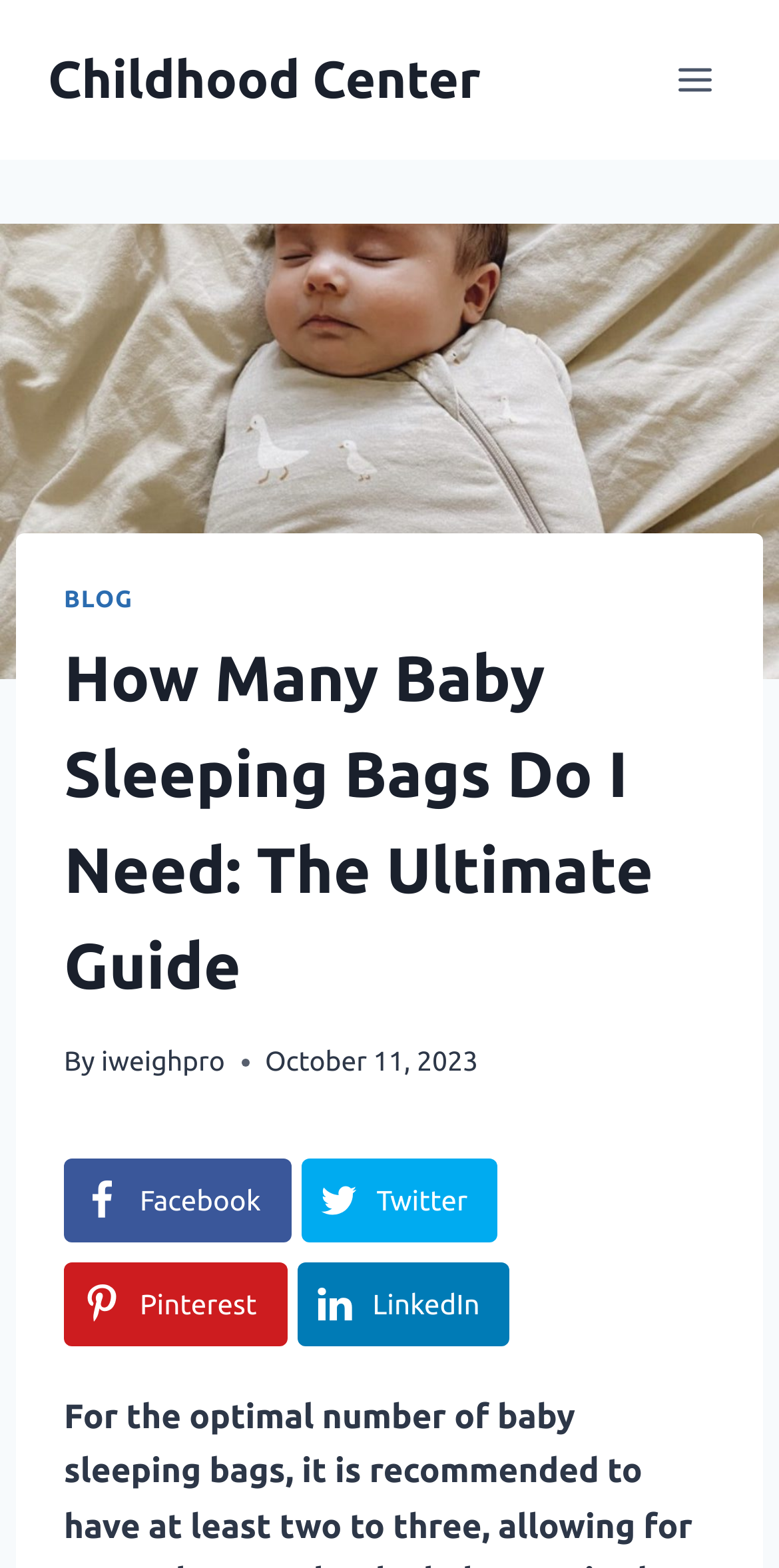Please specify the bounding box coordinates for the clickable region that will help you carry out the instruction: "Click the Childhood Center link".

[0.062, 0.031, 0.617, 0.071]